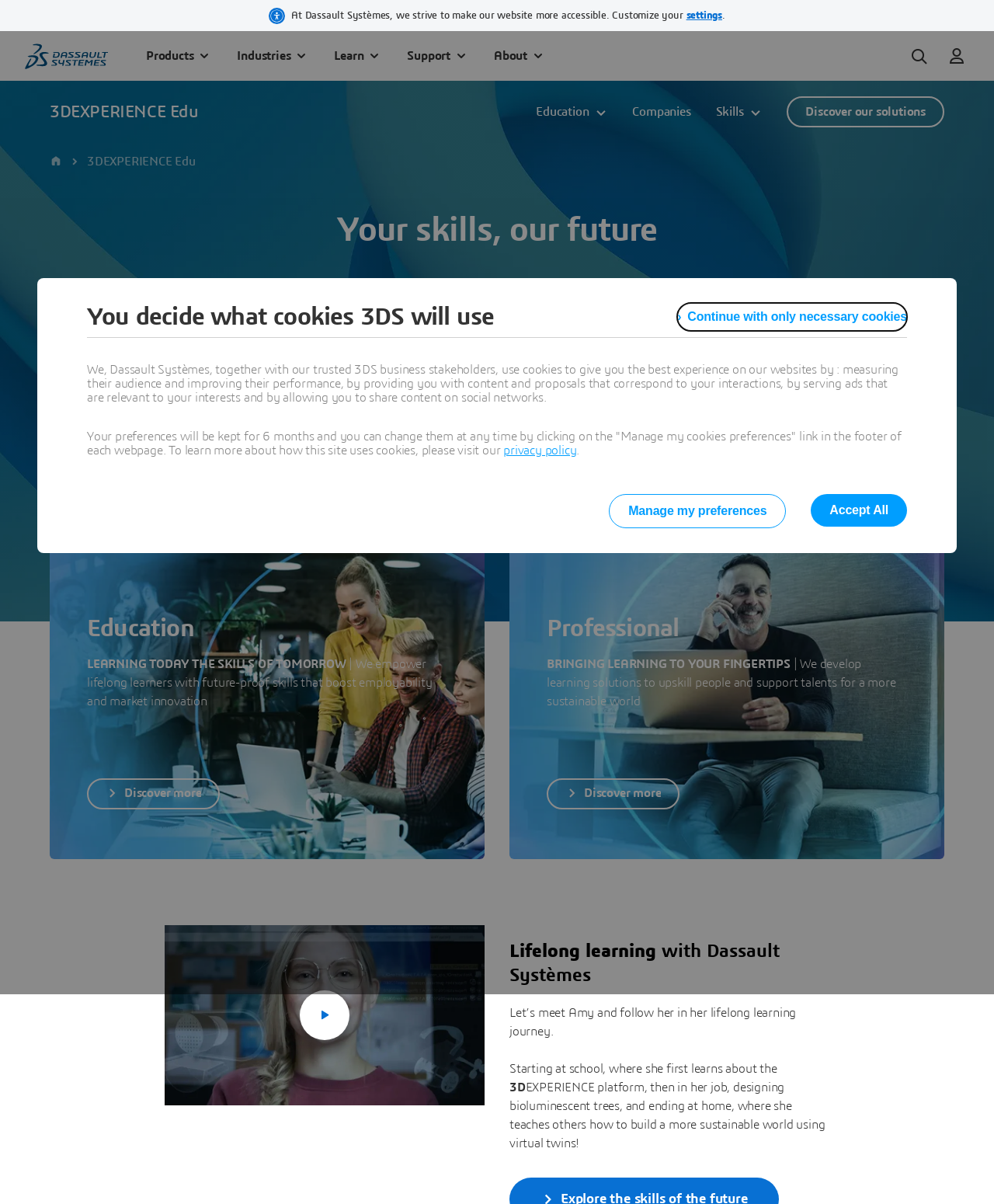Please locate the bounding box coordinates of the element's region that needs to be clicked to follow the instruction: "Log in". The bounding box coordinates should be provided as four float numbers between 0 and 1, i.e., [left, top, right, bottom].

[0.95, 0.036, 0.975, 0.057]